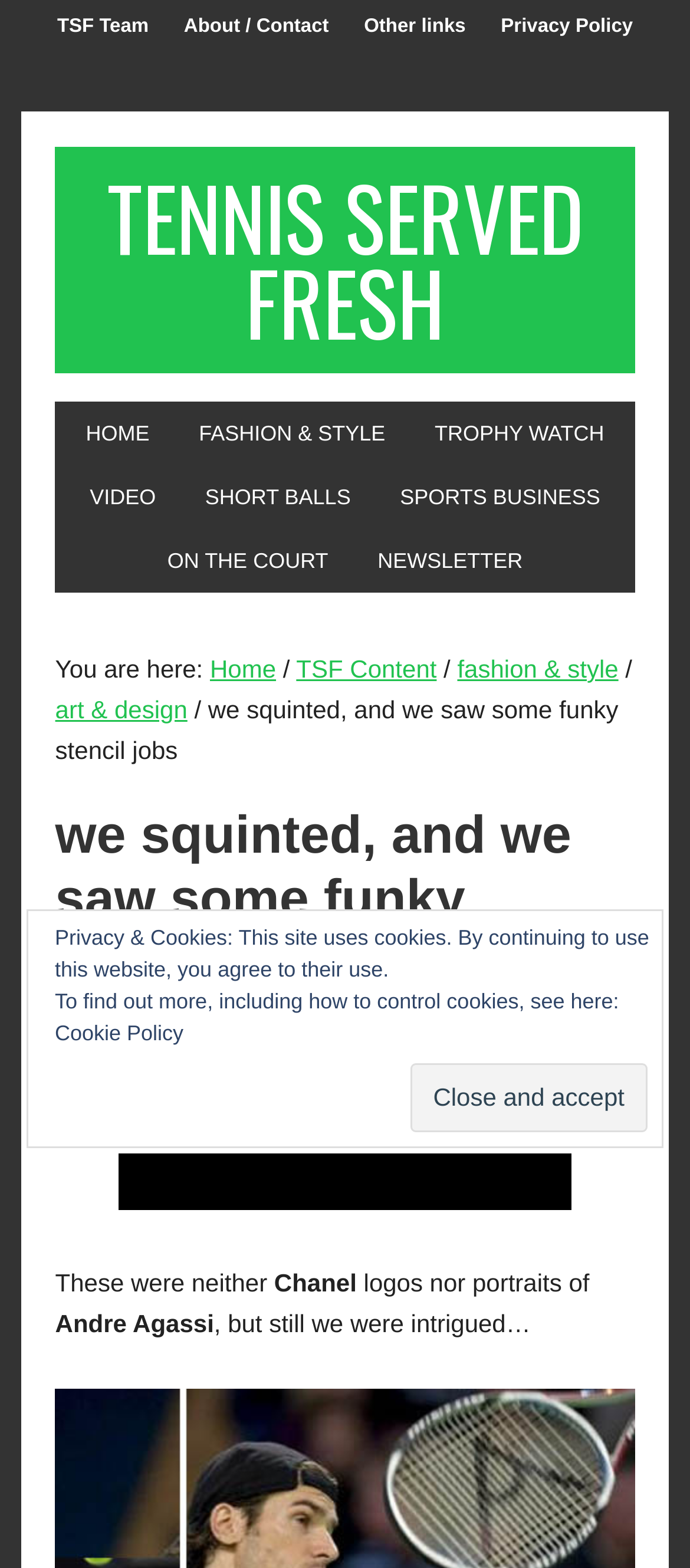Please pinpoint the bounding box coordinates for the region I should click to adhere to this instruction: "View the '6 COMMENTS'".

[0.08, 0.68, 0.367, 0.714]